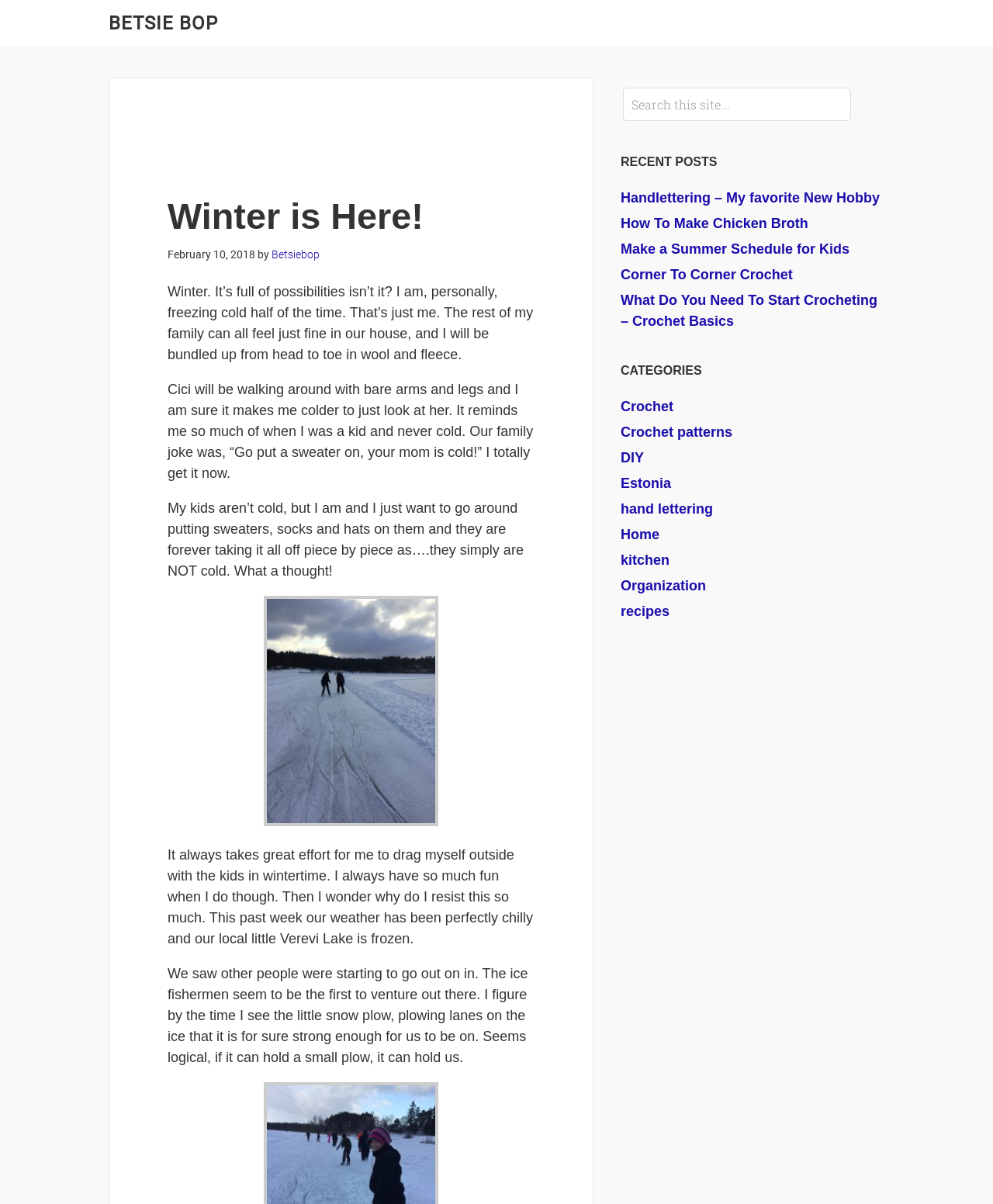Provide your answer in one word or a succinct phrase for the question: 
What is the date of the blog post?

February 10, 2018